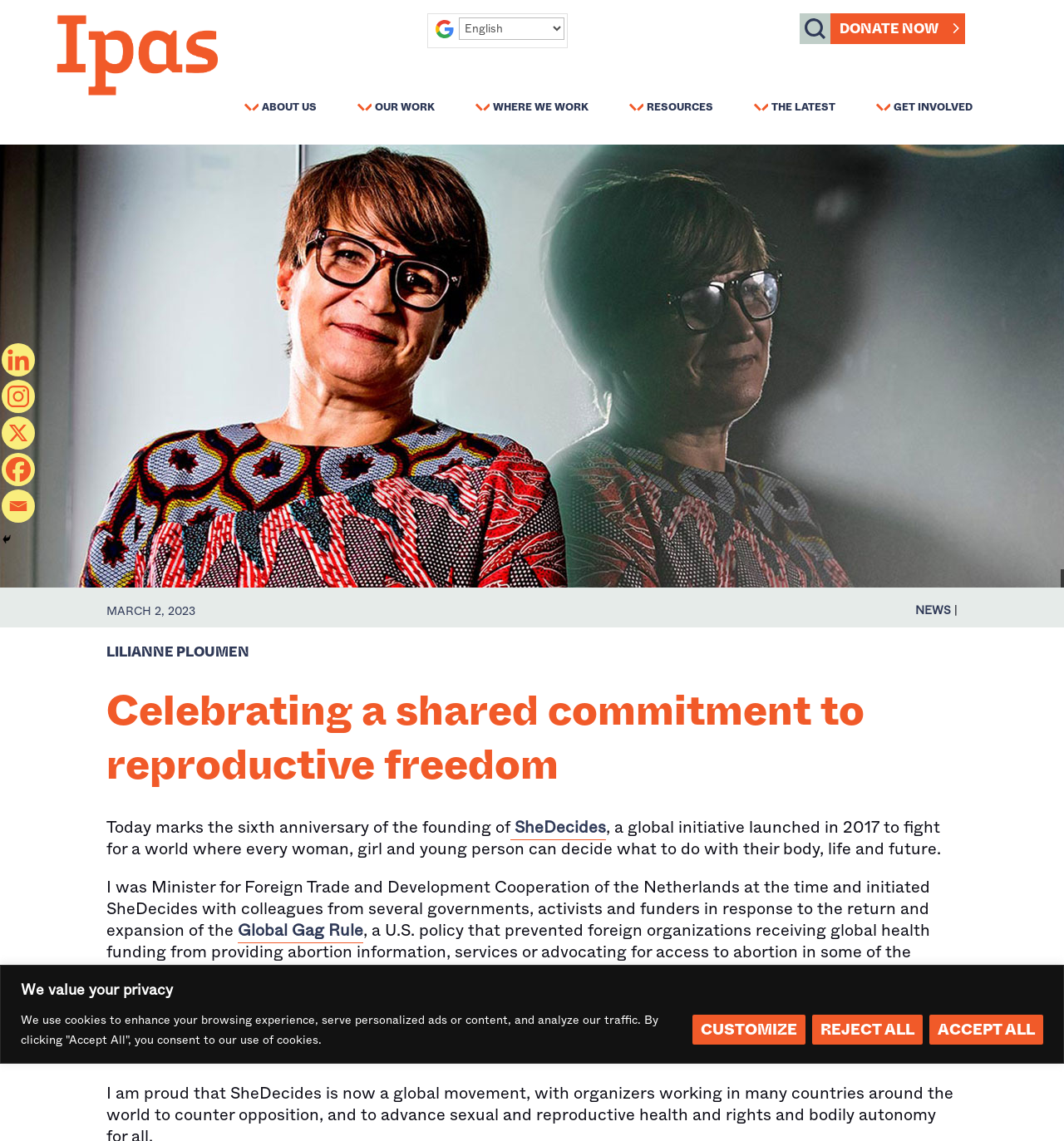Bounding box coordinates are to be given in the format (top-left x, top-left y, bottom-right x, bottom-right y). All values must be floating point numbers between 0 and 1. Provide the bounding box coordinate for the UI element described as: Where We Work

[0.432, 0.082, 0.569, 0.099]